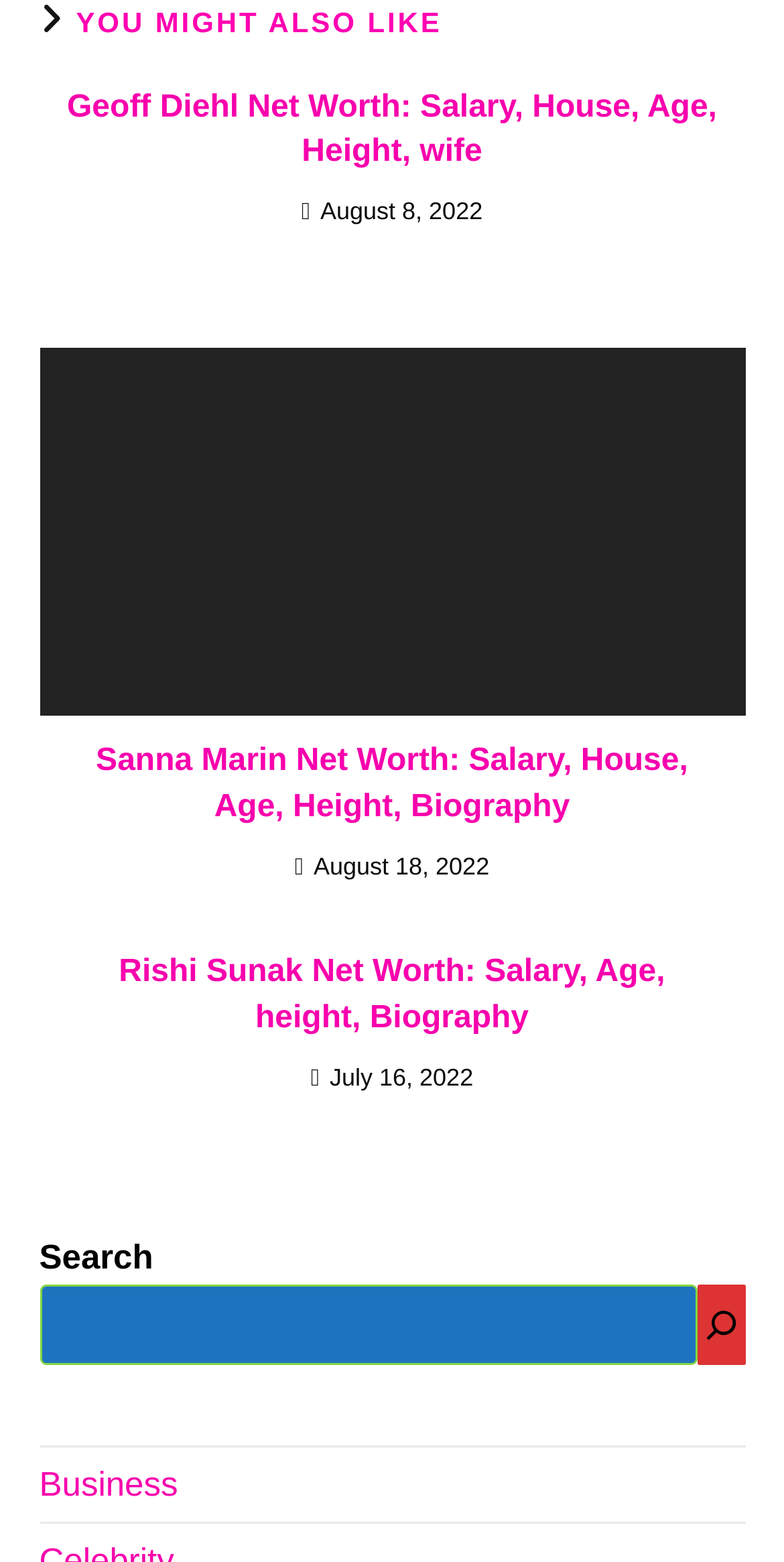Determine the bounding box coordinates for the area that needs to be clicked to fulfill this task: "Read more about Rishi Sunak". The coordinates must be given as four float numbers between 0 and 1, i.e., [left, top, right, bottom].

[0.081, 0.609, 0.919, 0.667]